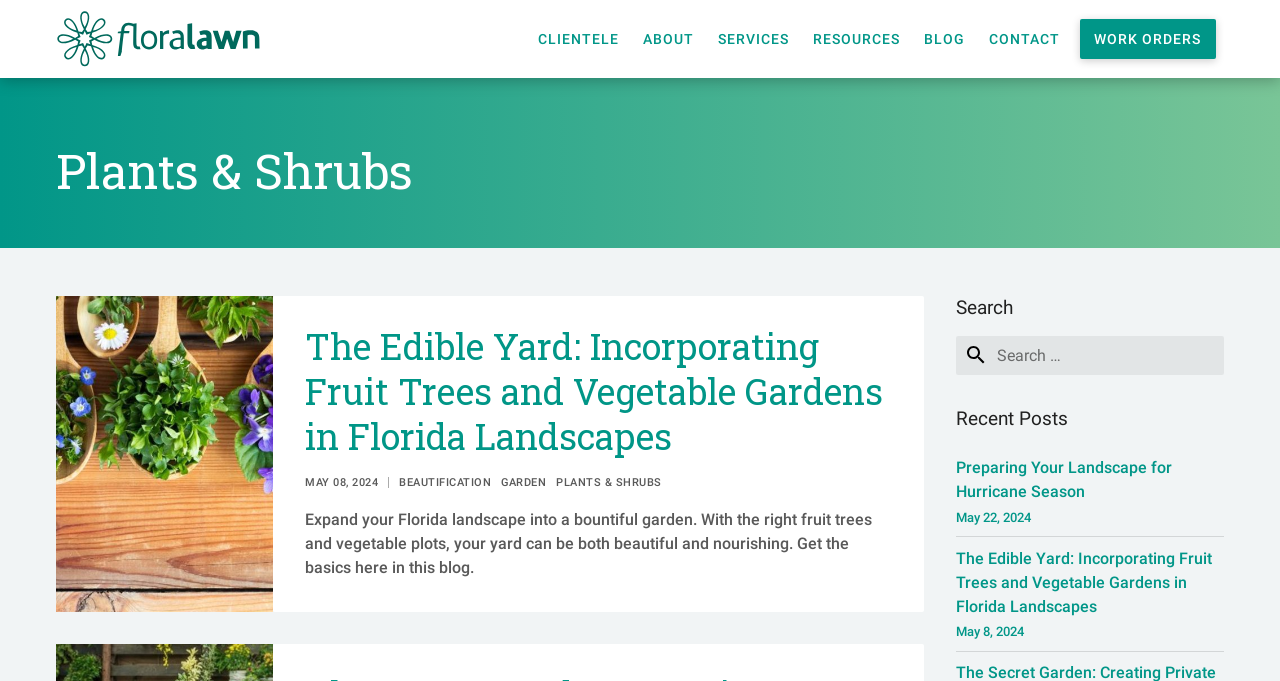Please identify the bounding box coordinates of the element's region that needs to be clicked to fulfill the following instruction: "view the edible yard blog post". The bounding box coordinates should consist of four float numbers between 0 and 1, i.e., [left, top, right, bottom].

[0.238, 0.472, 0.69, 0.675]